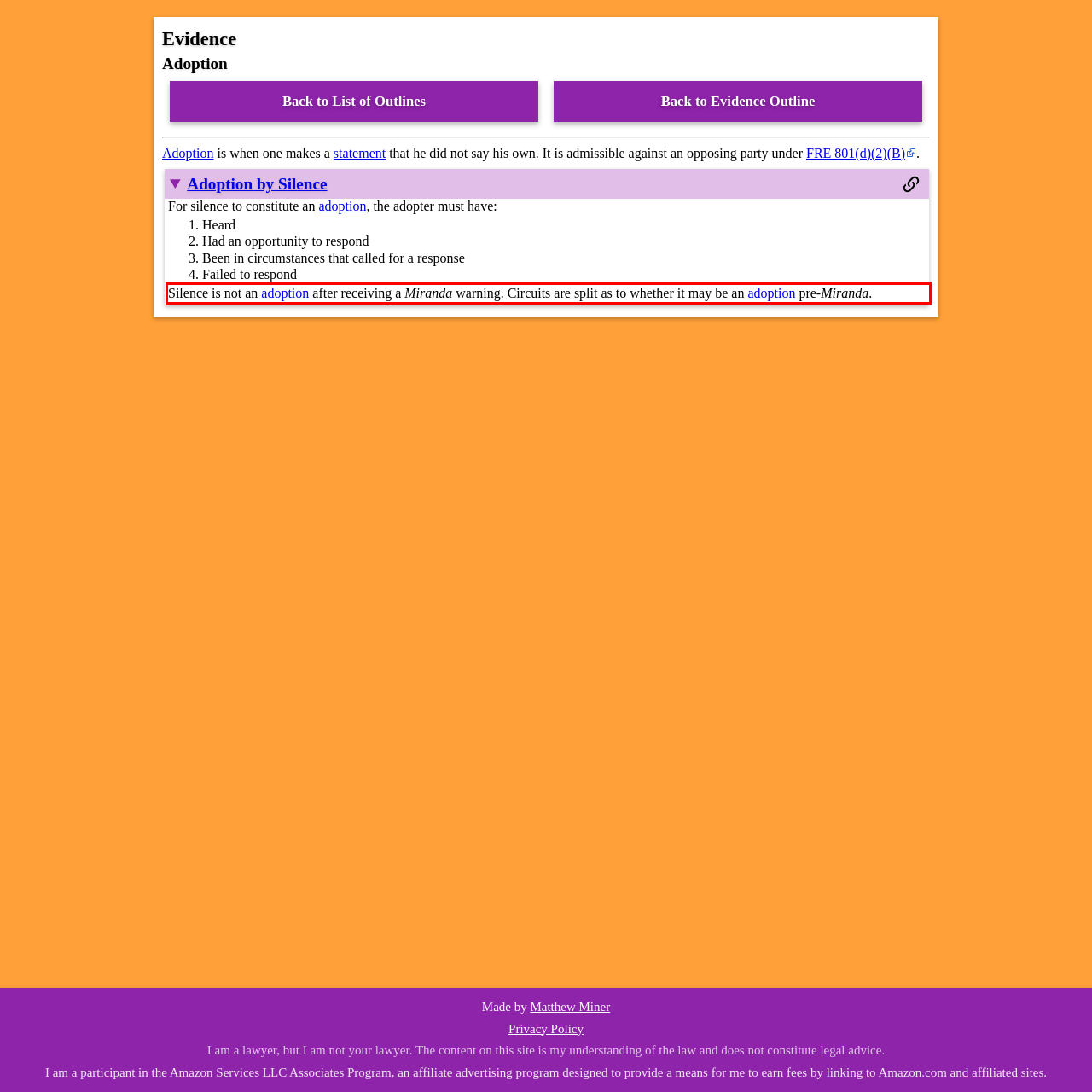Please identify and extract the text content from the UI element encased in a red bounding box on the provided webpage screenshot.

Silence is not an adoption after receiving a Miranda warning. Circuits are split as to whether it may be an adoption pre-Miranda.